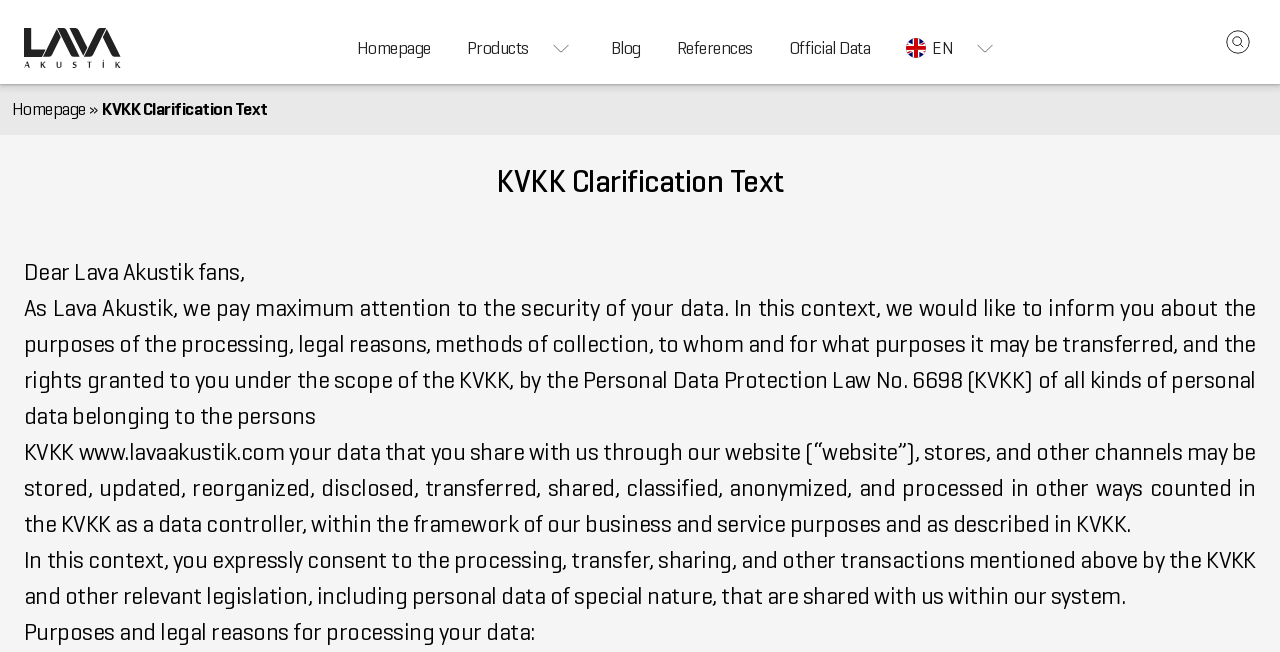Please find and generate the text of the main heading on the webpage.

KVKK Clarification Text